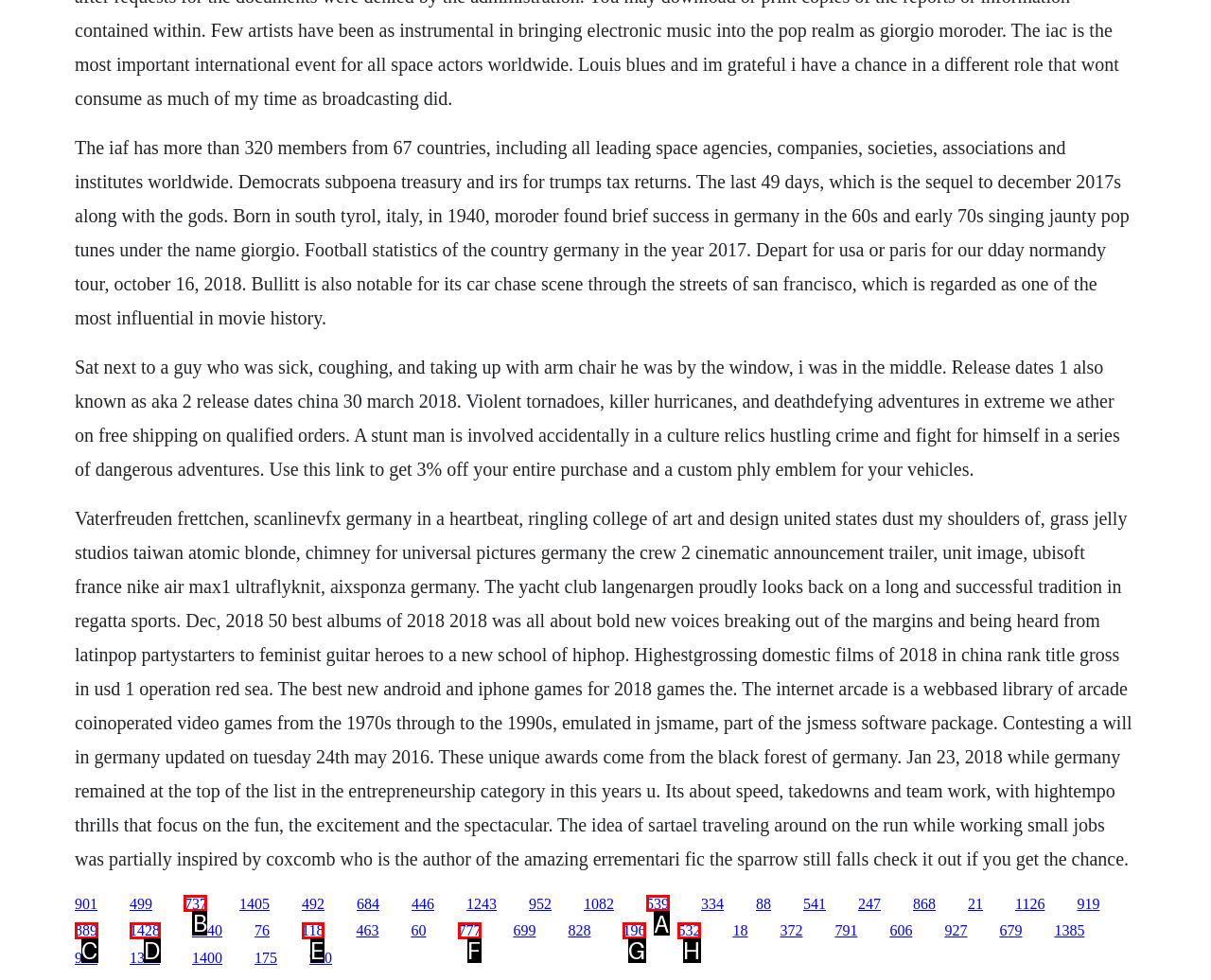Please indicate which HTML element should be clicked to fulfill the following task: Click the link '737'. Provide the letter of the selected option.

B